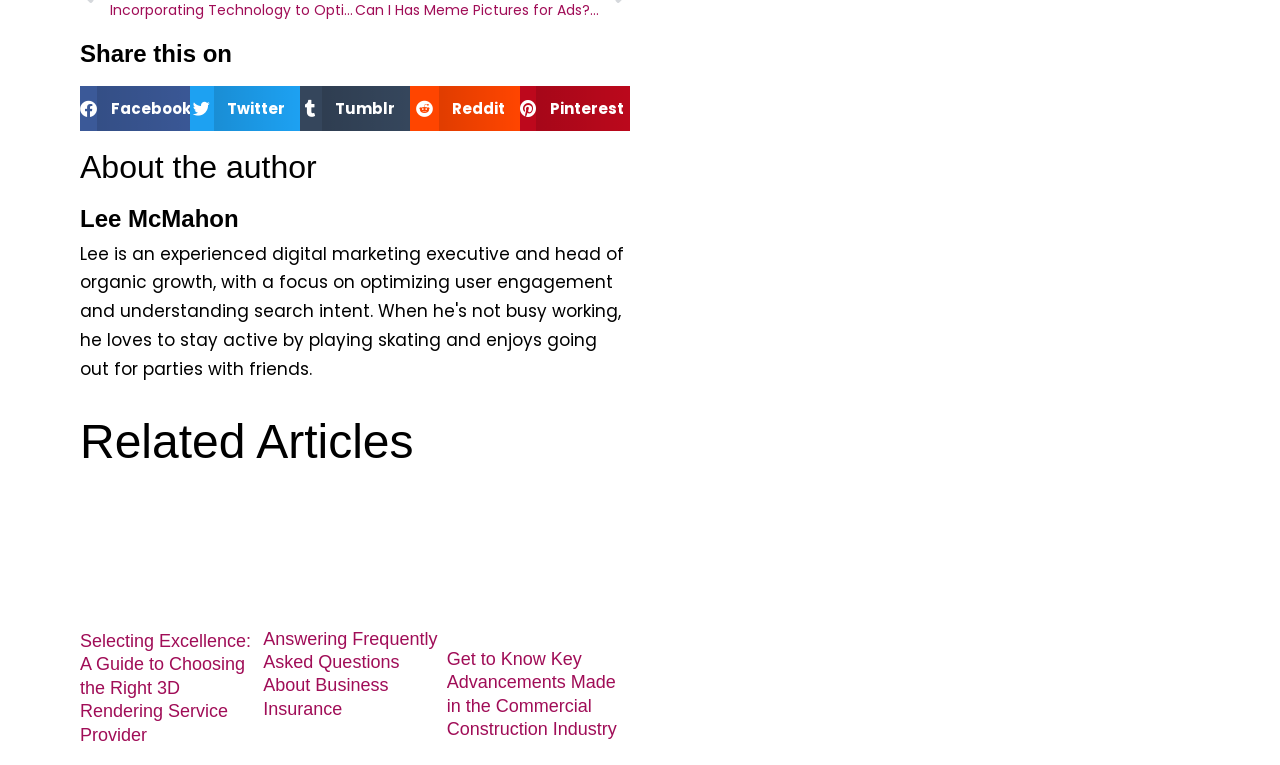Find and specify the bounding box coordinates that correspond to the clickable region for the instruction: "Share on Facebook".

[0.062, 0.113, 0.148, 0.172]